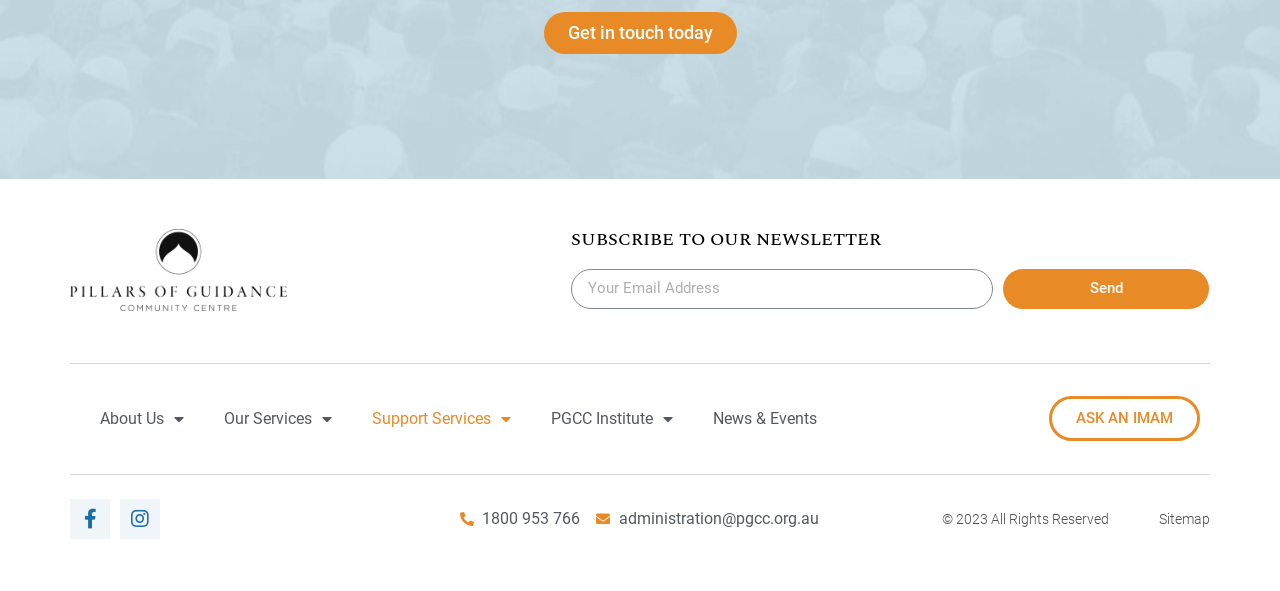From the webpage screenshot, predict the bounding box coordinates (top-left x, top-left y, bottom-right x, bottom-right y) for the UI element described here: Quarterly

None